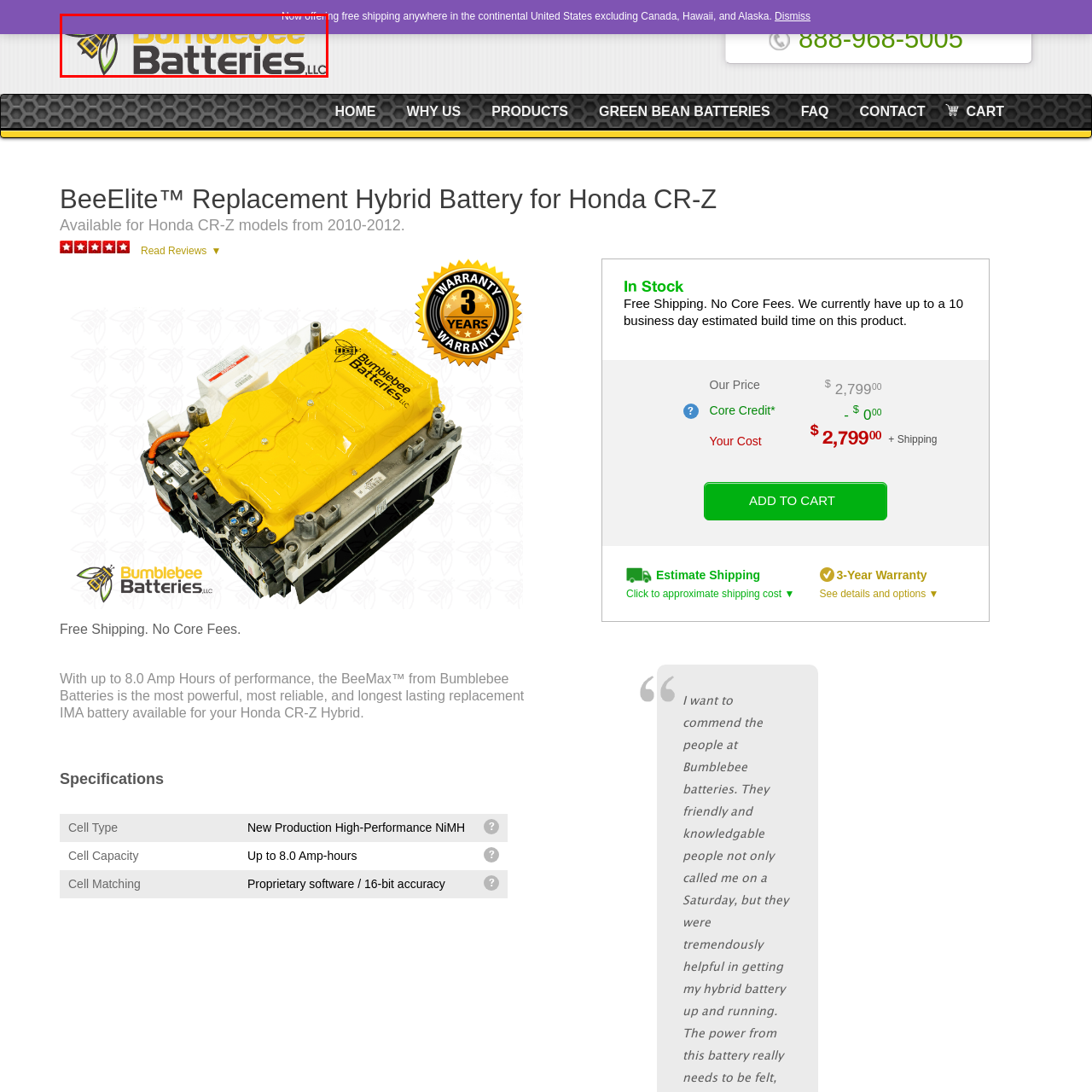What type of vehicles do Bumblebee Batteries offer specialized batteries for?
Inspect the image within the red bounding box and answer concisely using one word or a short phrase.

Honda CR-Z